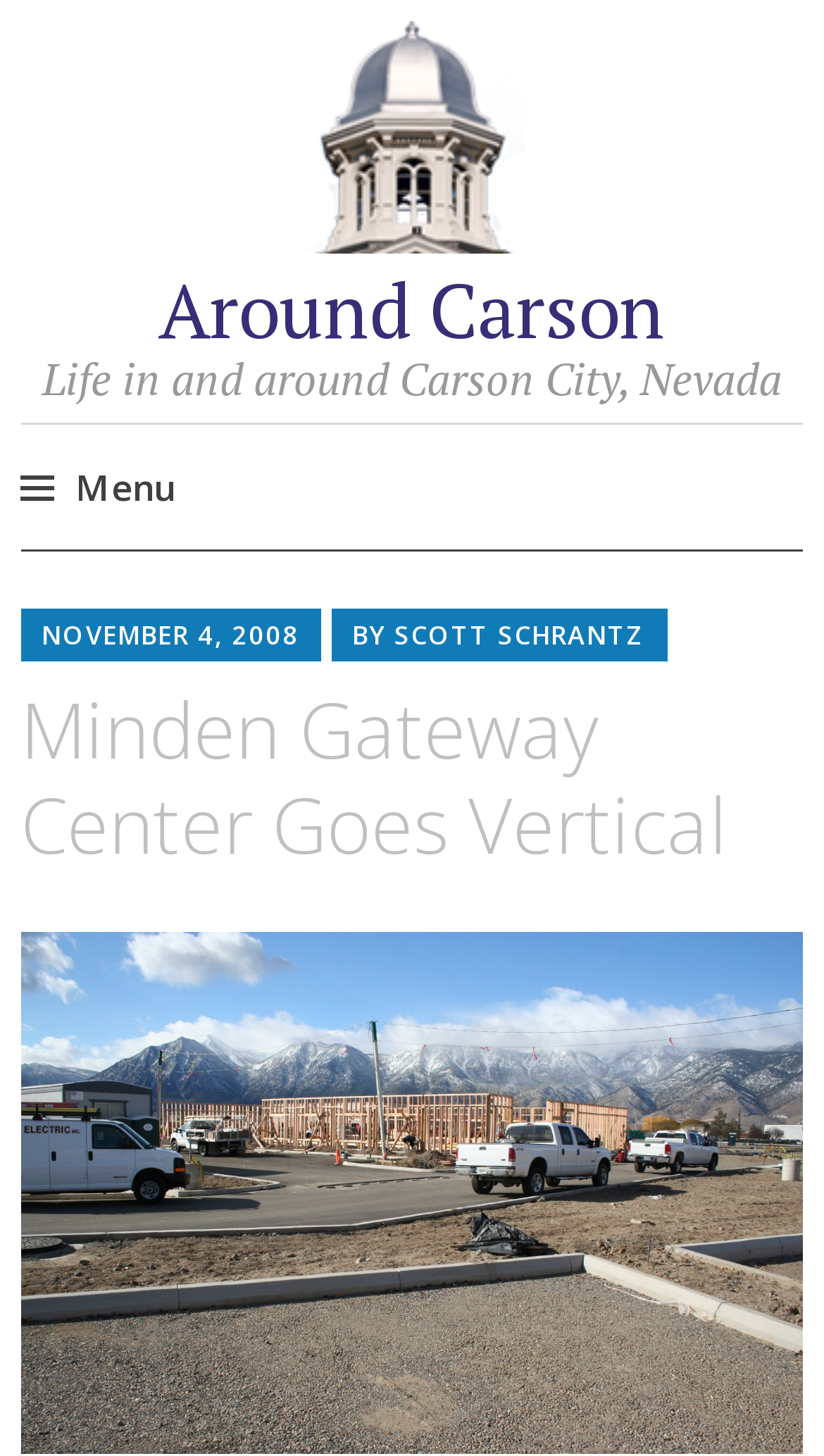Use a single word or phrase to answer the question: 
What is the region being talked about?

Carson City, Nevada